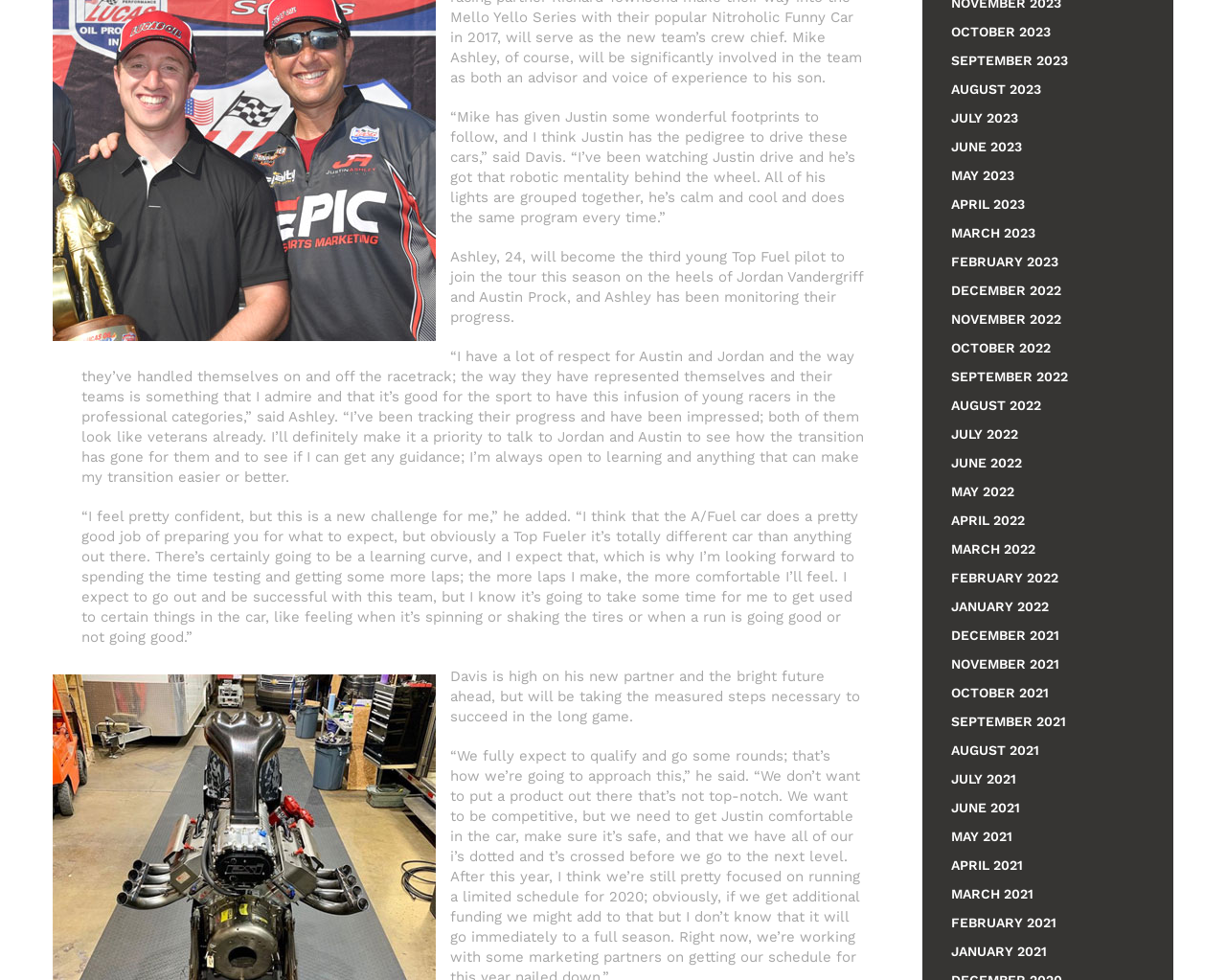From the details in the image, provide a thorough response to the question: What is the topic of the article?

The article discusses Justin and Ashley's careers as Top Fuel pilots, and their experiences and expectations in the racing world, indicating that the topic of the article is racing.